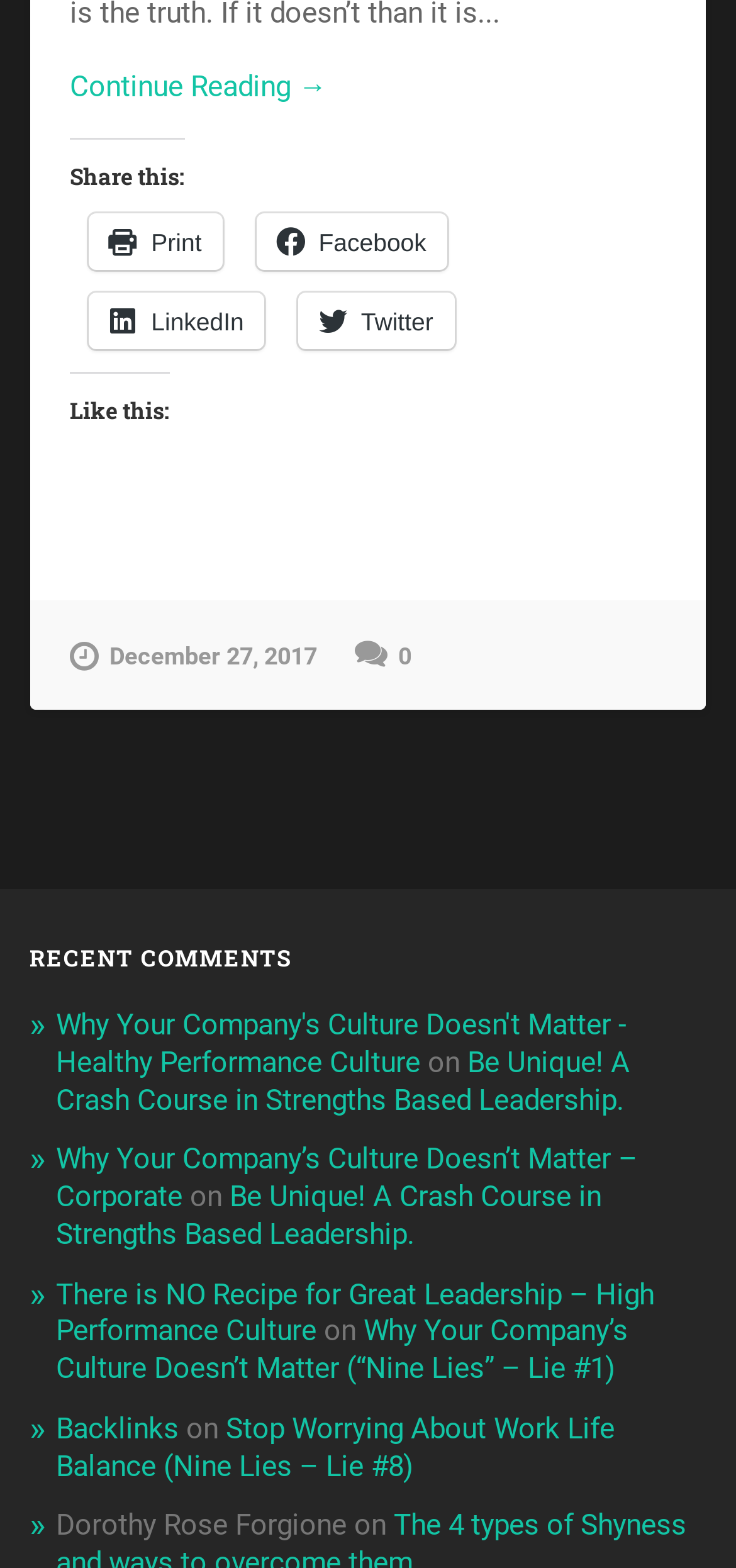What is the purpose of the 'Continue Reading →' link?
Use the screenshot to answer the question with a single word or phrase.

To continue reading